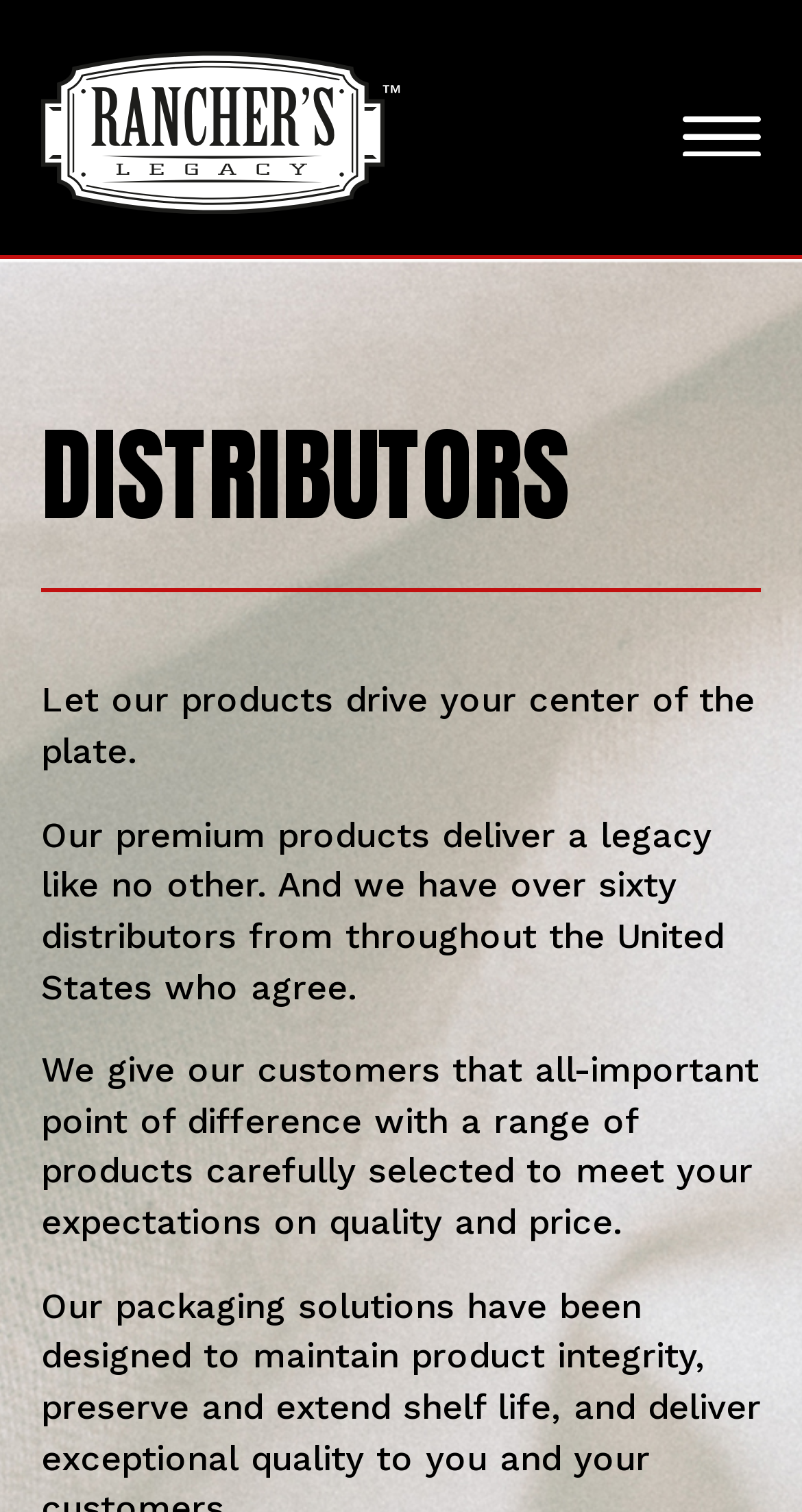What is the topic of the main content?
Look at the image and provide a detailed response to the question.

I looked at the heading element 'DISTRIBUTORS' and the surrounding text, which mentions 'distributors' and 'products', so I inferred that the main content is about distributors.